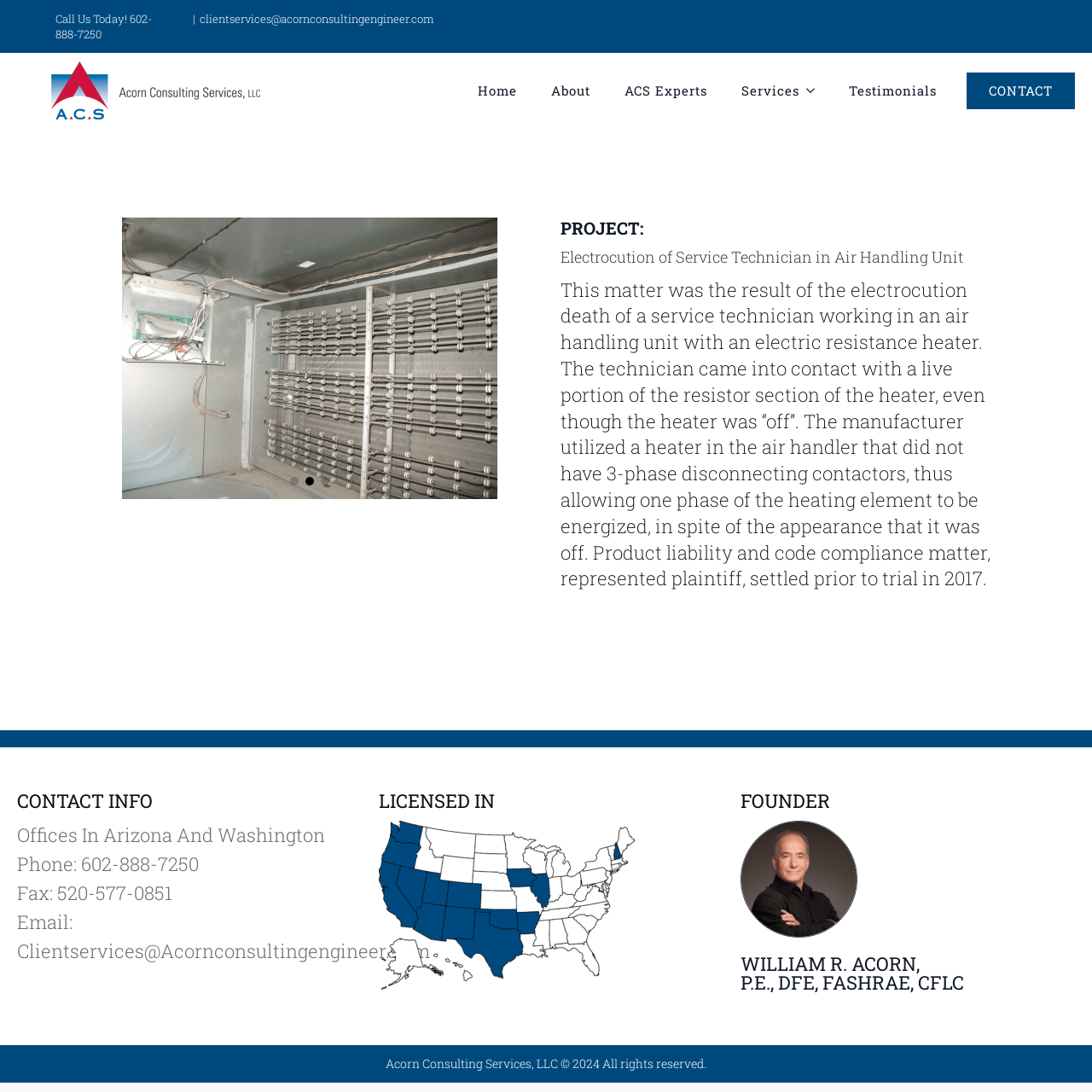Using details from the image, please answer the following question comprehensively:
What is the phone number to call for services?

I found the phone number by looking at the contact information section, where it says 'Call Us Today! 602-888-7250' and also 'Phone: 602-888-7250'.